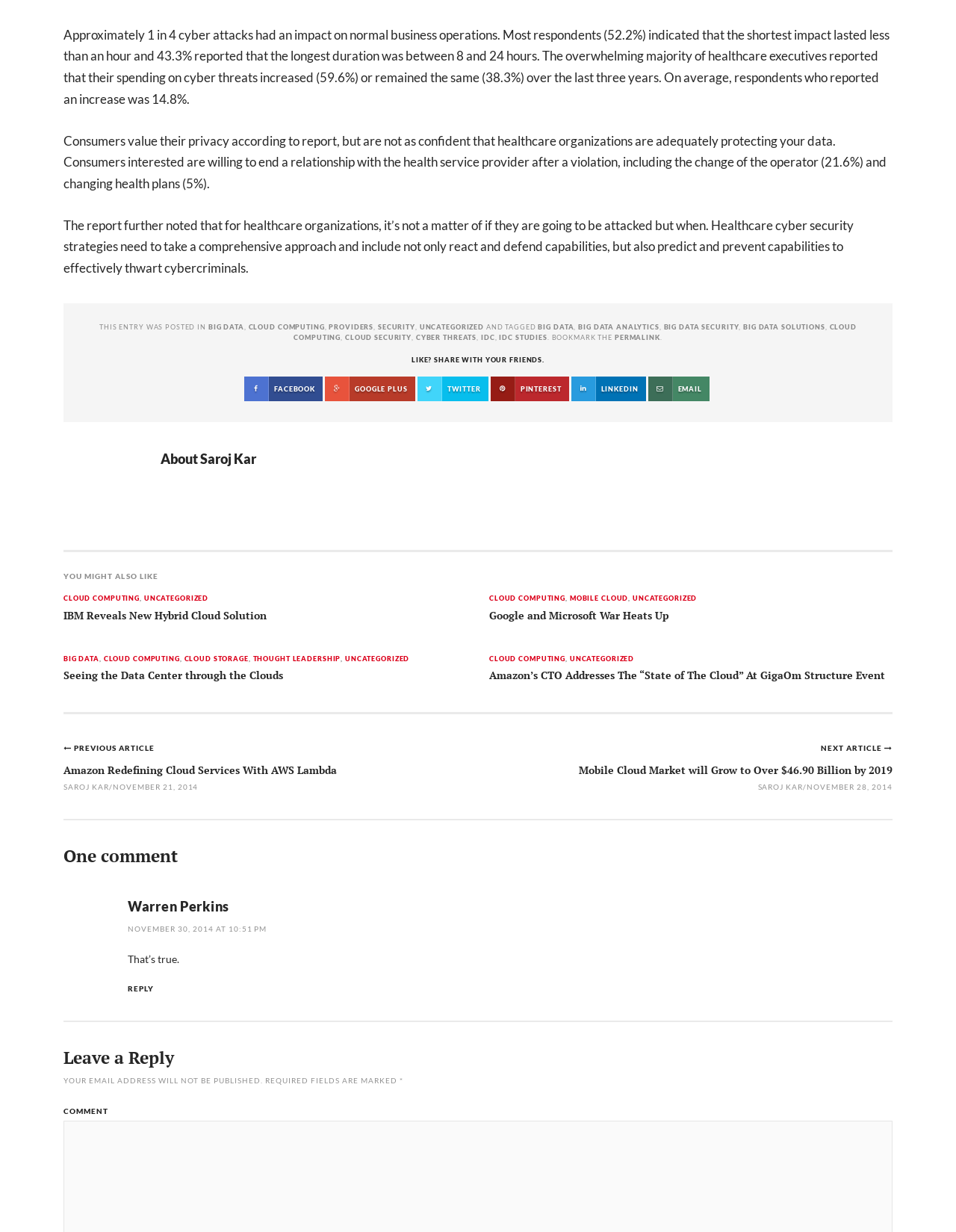How many articles are in the 'YOU MIGHT ALSO LIKE' section?
Based on the screenshot, provide your answer in one word or phrase.

4